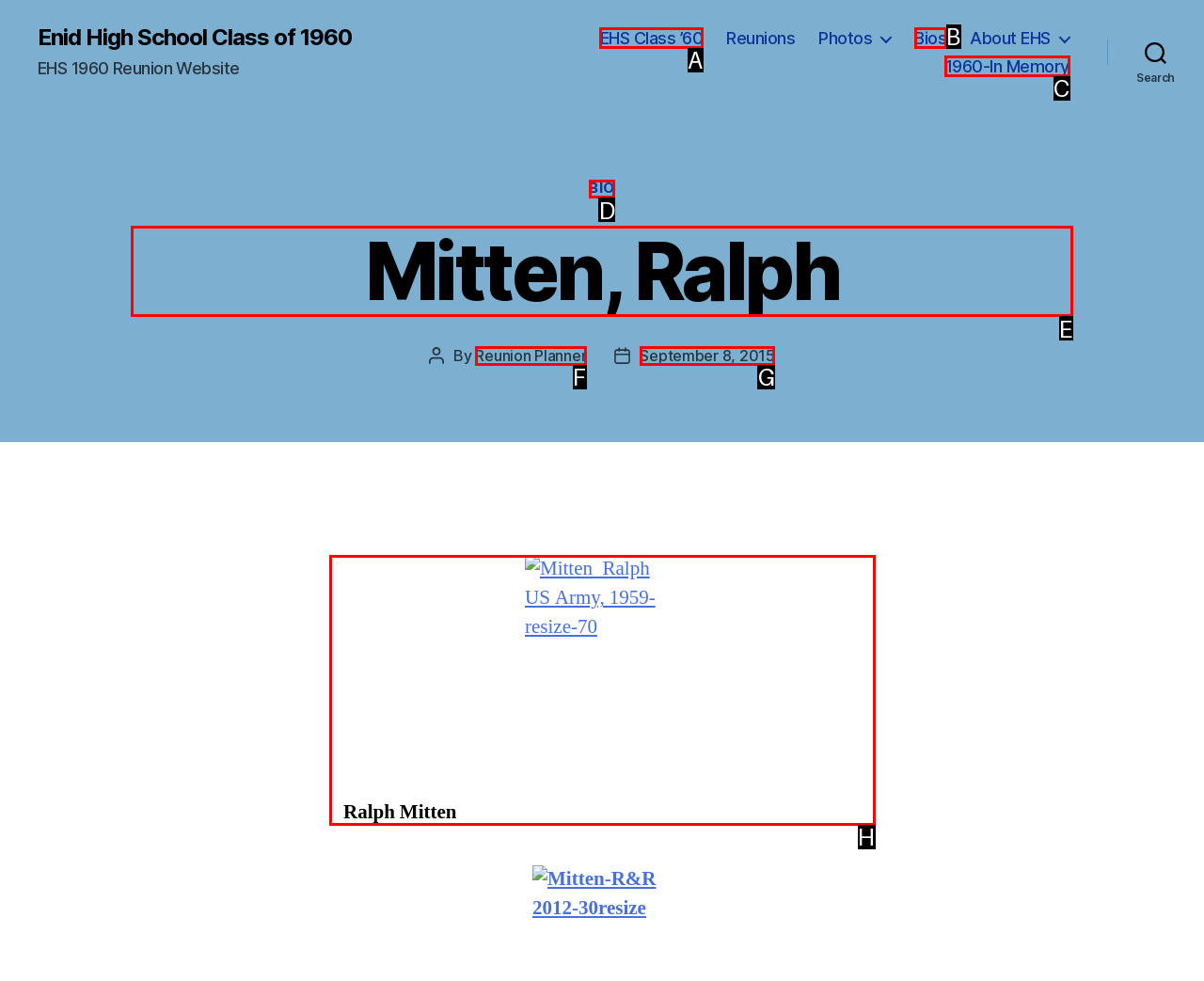Determine the correct UI element to click for this instruction: Read the biography of Ralph Mitten. Respond with the letter of the chosen element.

E